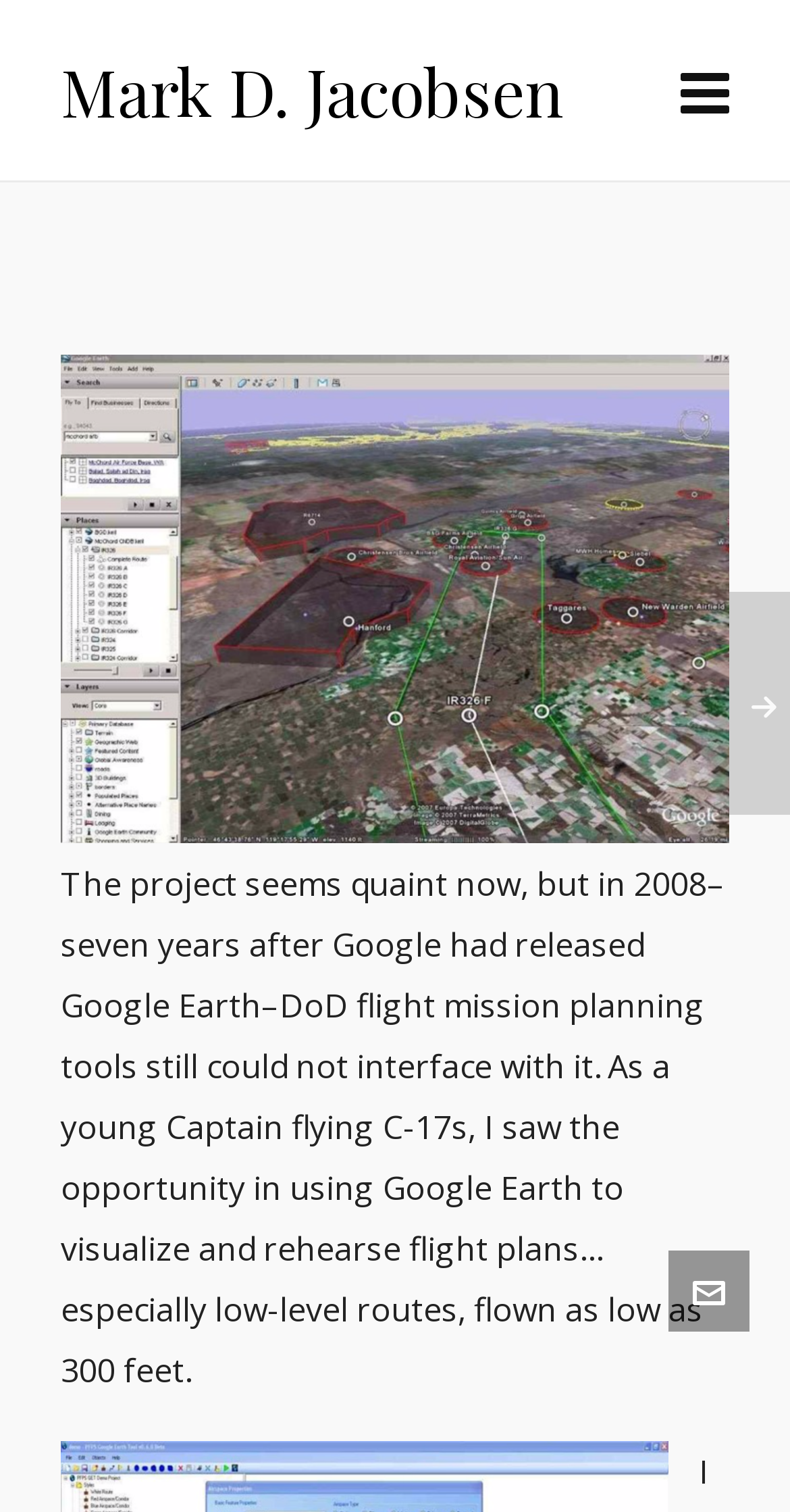Provide a brief response in the form of a single word or phrase:
What is the lowest altitude mentioned for flying routes?

300 feet